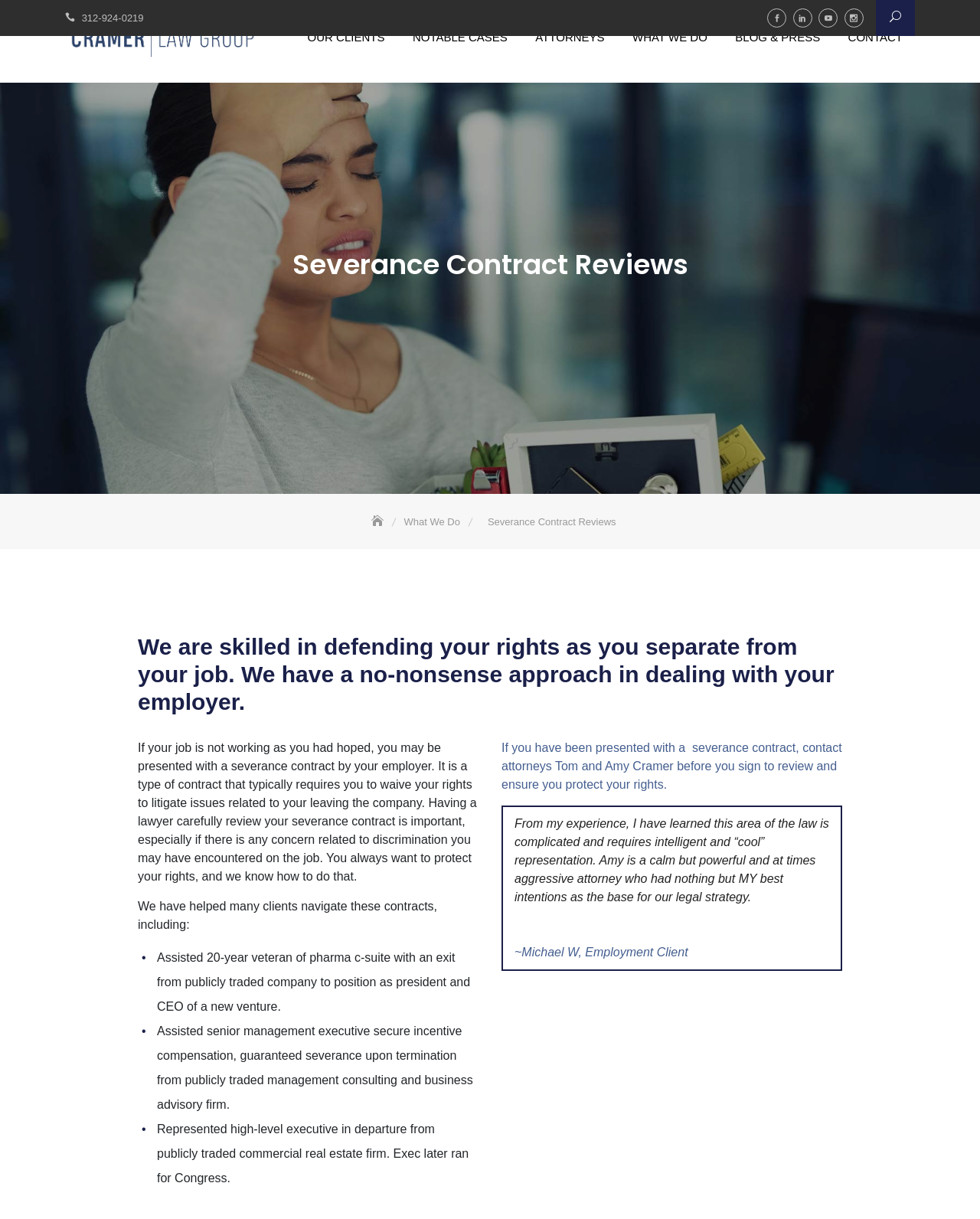Please identify the bounding box coordinates of the clickable area that will allow you to execute the instruction: "Click on 'OUR CLIENTS'".

[0.301, 0.02, 0.405, 0.041]